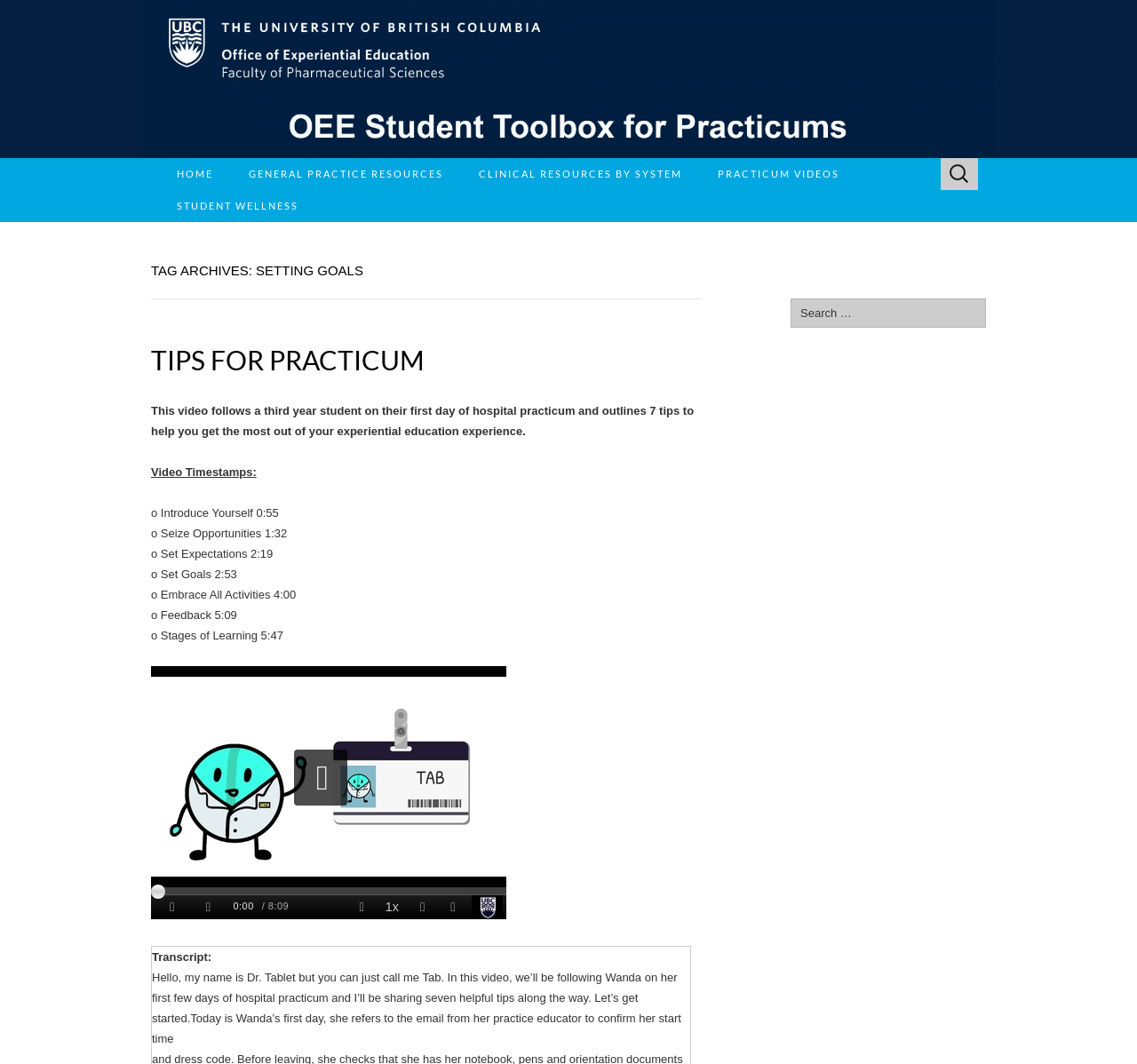Determine the bounding box coordinates for the UI element described. Format the coordinates as (top-left x, top-left y, bottom-right x, bottom-right y) and ensure all values are between 0 and 1. Element description: Home

[0.14, 0.149, 0.203, 0.179]